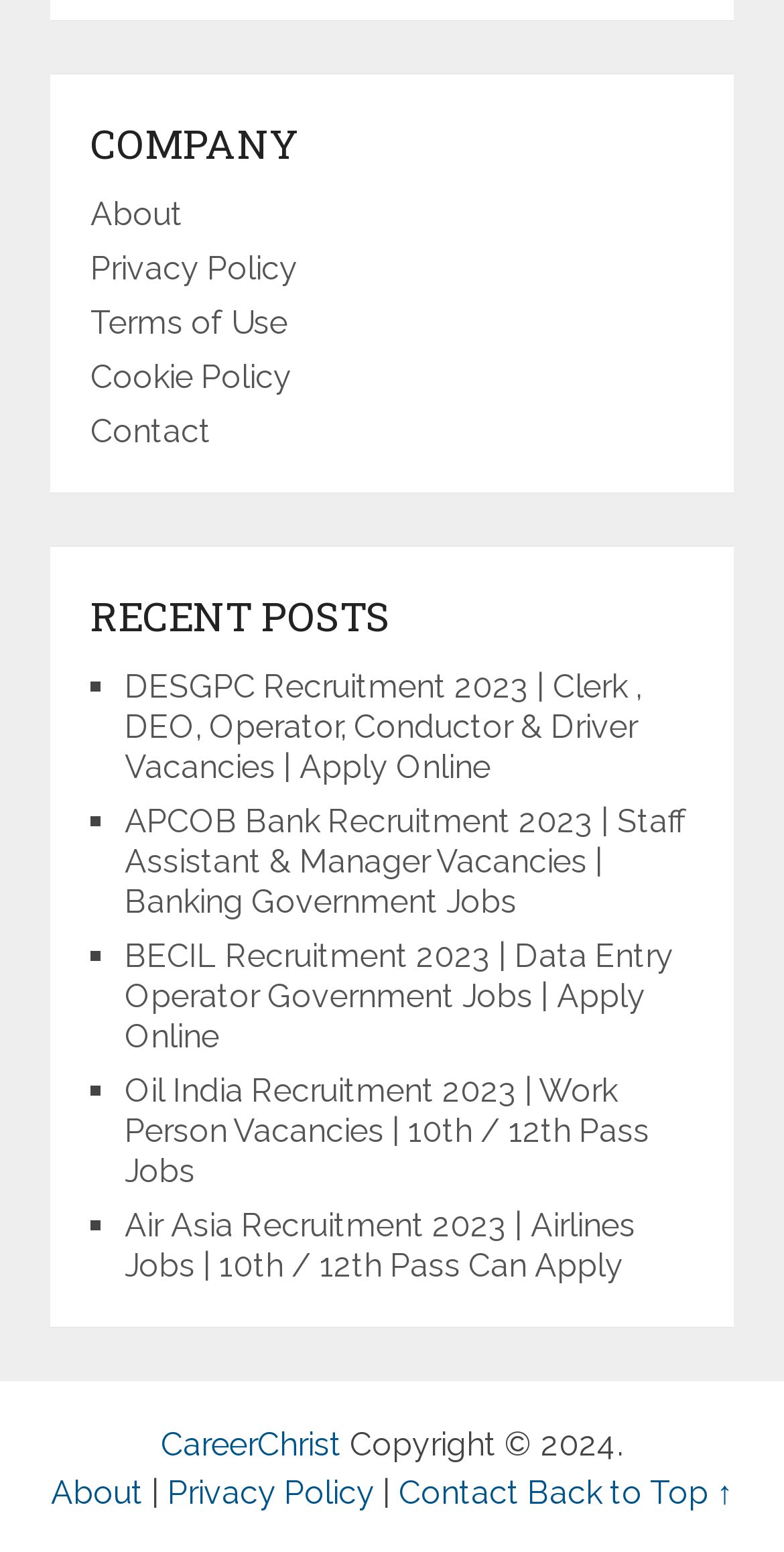Locate the bounding box coordinates of the area you need to click to fulfill this instruction: 'Apply for DESGPC Recruitment 2023'. The coordinates must be in the form of four float numbers ranging from 0 to 1: [left, top, right, bottom].

[0.159, 0.43, 0.818, 0.506]